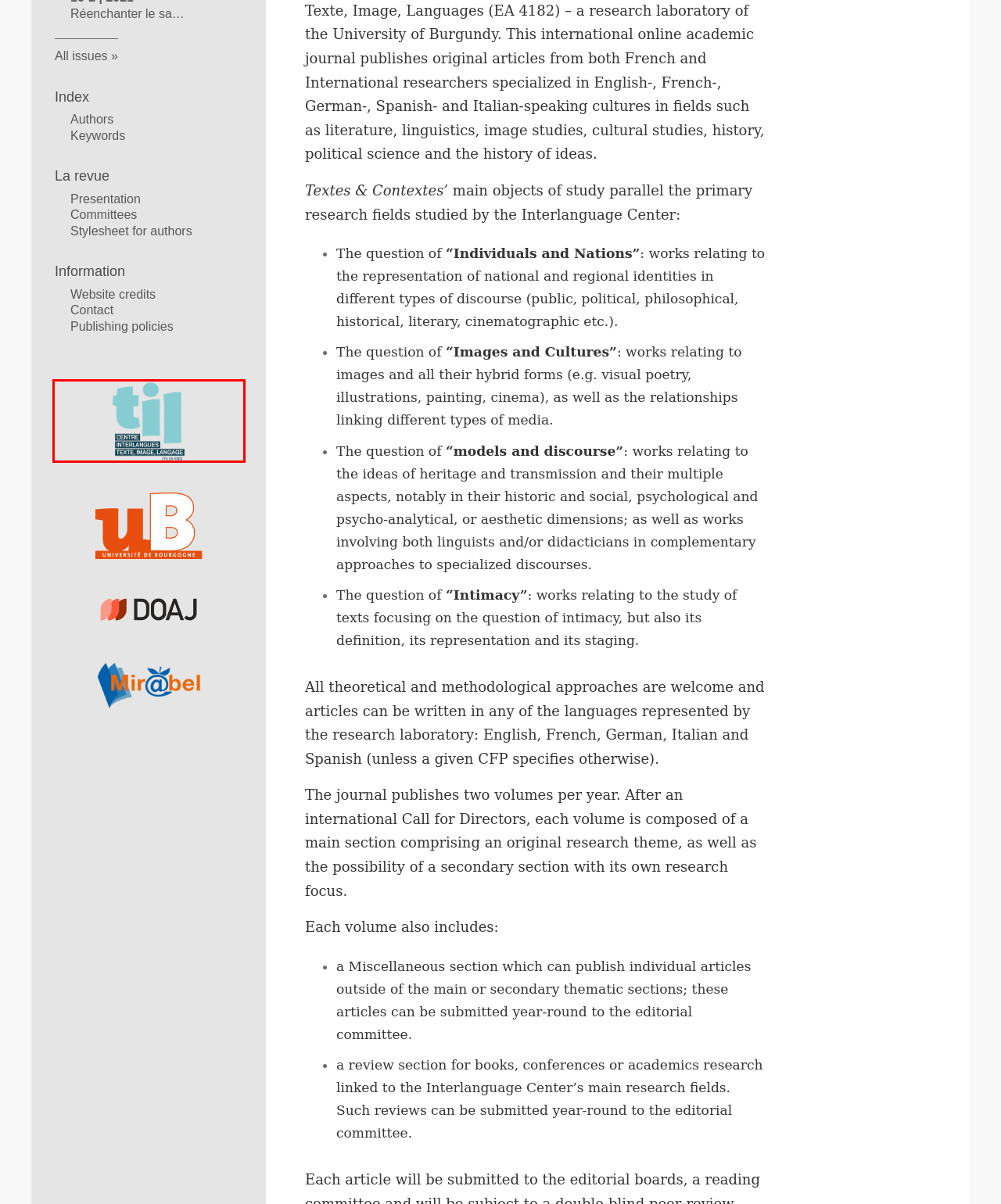A screenshot of a webpage is given with a red bounding box around a UI element. Choose the description that best matches the new webpage shown after clicking the element within the red bounding box. Here are the candidates:
A. Textes & Contextes – DOAJ
B. CC BY 4.0 Deed | Attribution 4.0 International
 | Creative Commons
C. Accueil - Centre Interlangues - Université de Bourgogne
D. Identification
E. Mir@bel - Textes & contextes
F. Tous les numéros – Textes et contextes
G. Accueil - Université de Bourgogne
H. Plan du site – Textes et contextes

C